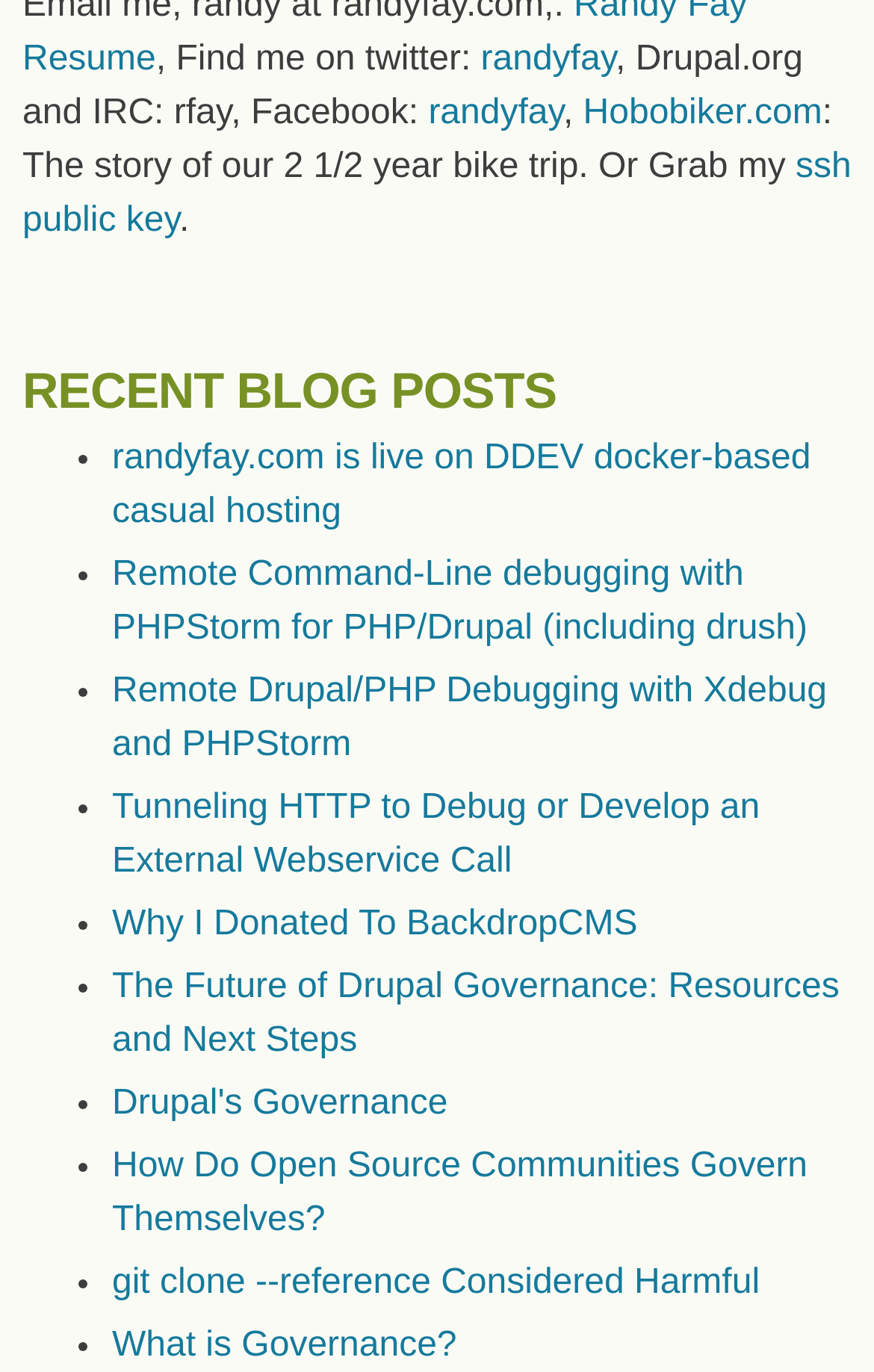Identify the bounding box coordinates of the part that should be clicked to carry out this instruction: "Find the author on Twitter".

[0.178, 0.03, 0.55, 0.057]